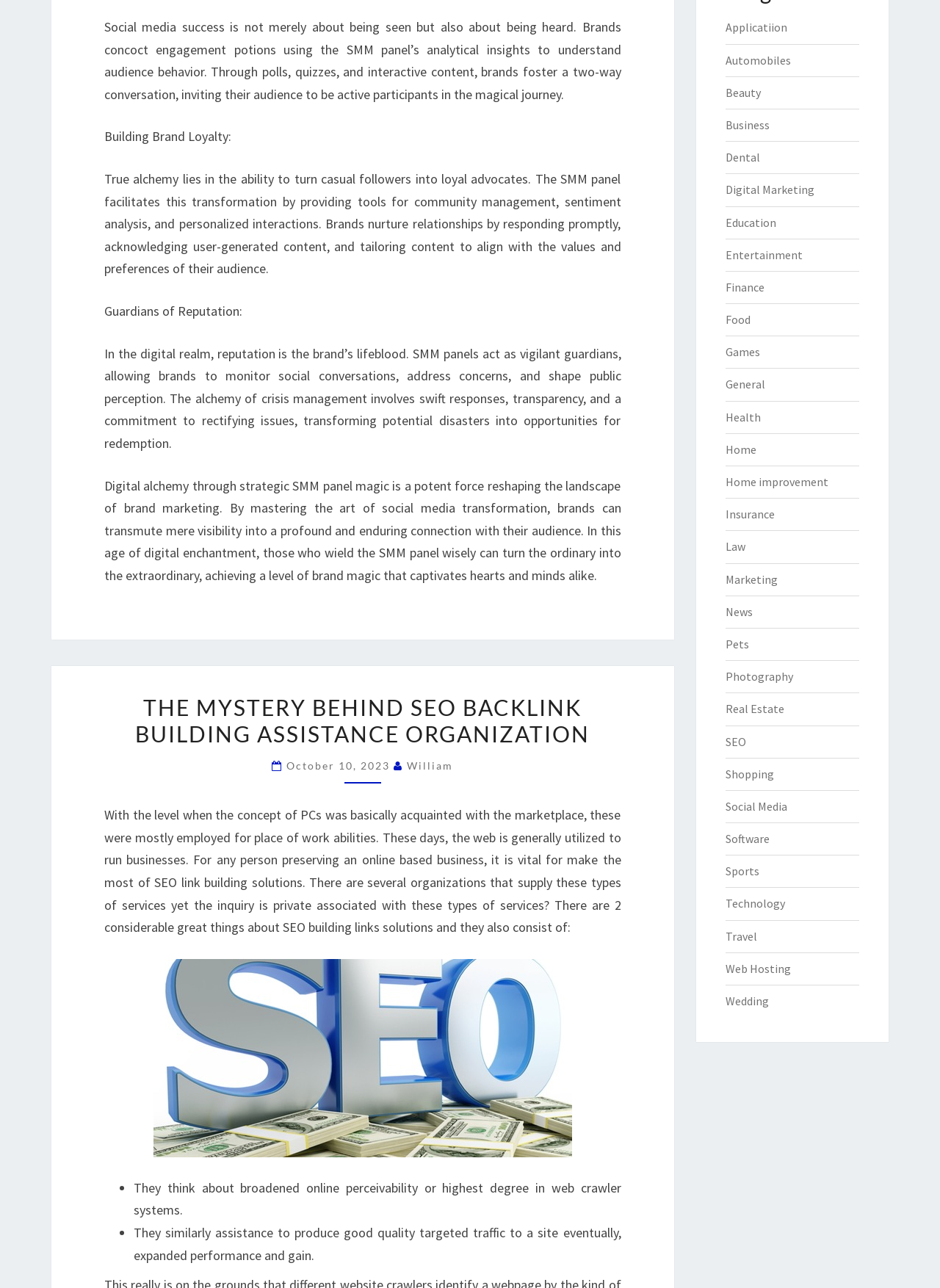Examine the image and give a thorough answer to the following question:
What type of content is being discussed in the webpage?

The webpage appears to be discussing digital marketing concepts, including SEO backlink building, SMM panels, and online visibility. The text also mentions the importance of using these tools to achieve marketing goals.